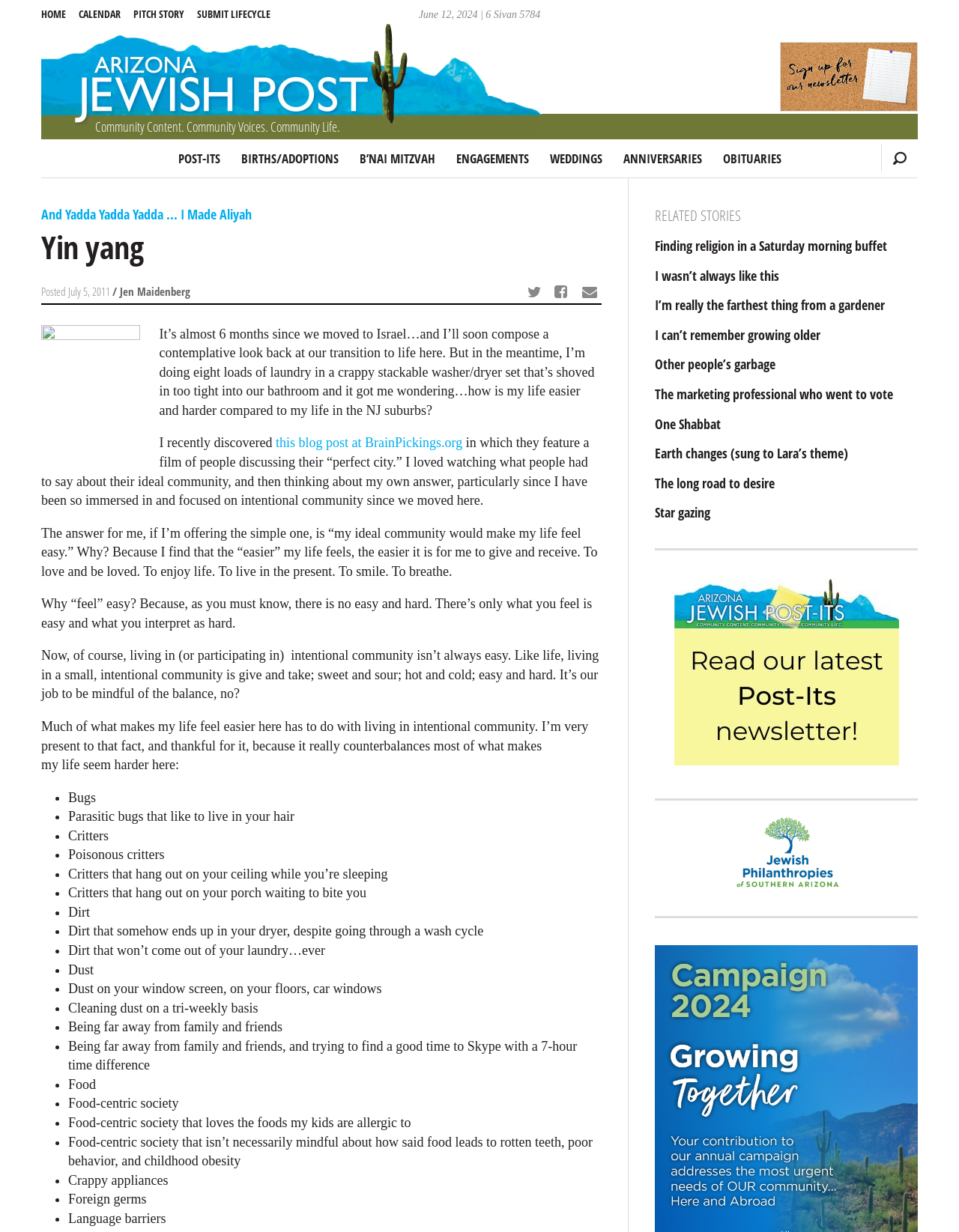Please provide the bounding box coordinates for the element that needs to be clicked to perform the instruction: "read mission statement". The coordinates must consist of four float numbers between 0 and 1, formatted as [left, top, right, bottom].

None